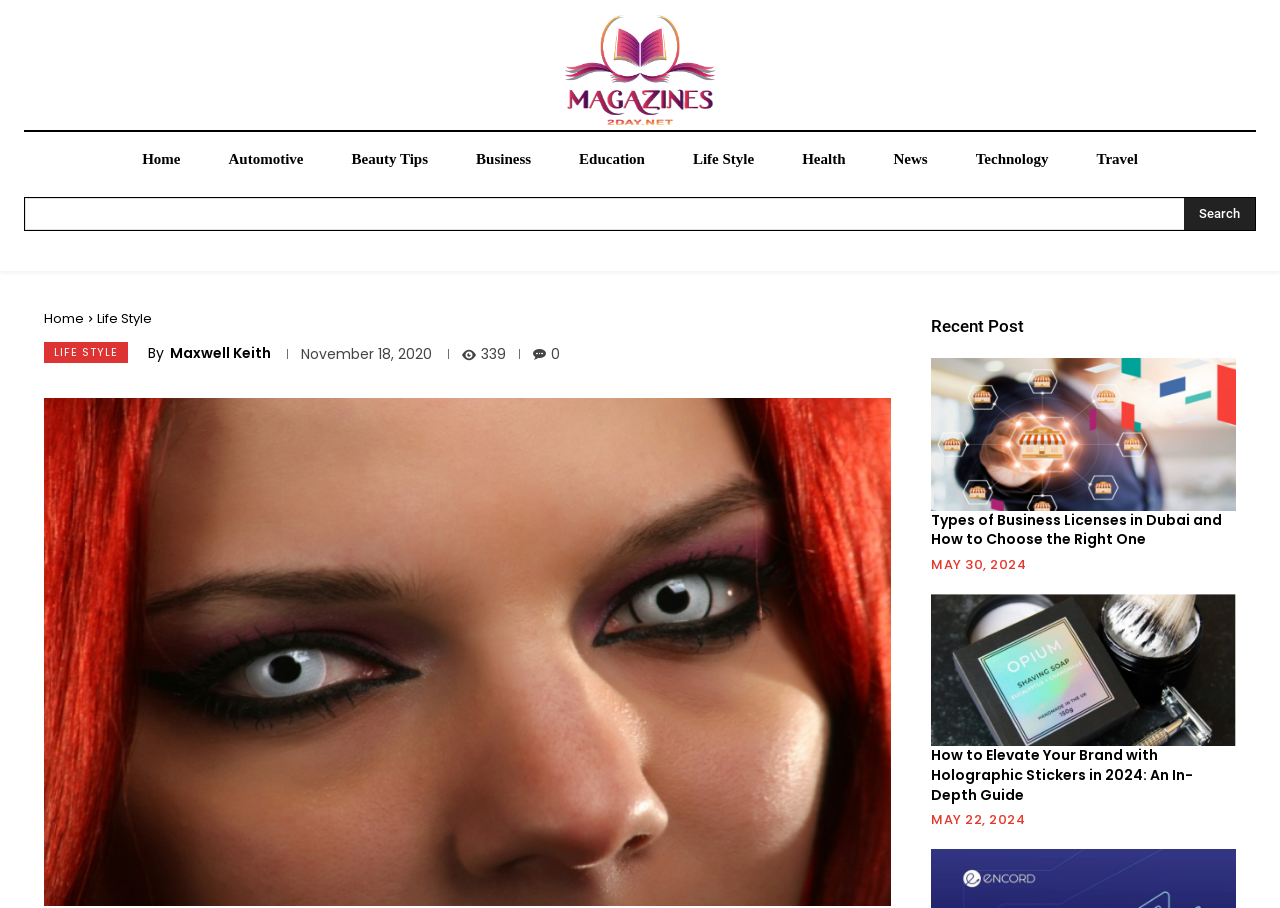Explain the webpage's layout and main content in detail.

The webpage is about a magazine or online publication, with a focus on various topics such as beauty, business, education, and more. At the top left corner, there is a logo and a navigation menu with links to different categories, including Home, Automotive, Beauty Tips, and others. 

Below the navigation menu, there is a search bar with a text box and a search button. On the top right corner, there is a smaller navigation menu with links to Home and Life Style.

The main content of the webpage is divided into two sections. The first section appears to be an article about red contact lenses, with the title "Why Are Red Contact Lenses So Popular Nowadays?" and information about the author, Maxwell Keith, and the publication date, November 18, 2020. There is also a link to share the article and a count of 339 views.

The second section is titled "Recent Post" and features a list of recent articles. Each article has a title, a link to the full article, and the publication date. The articles are about various topics, including business licenses in Dubai and using holographic stickers to elevate a brand.